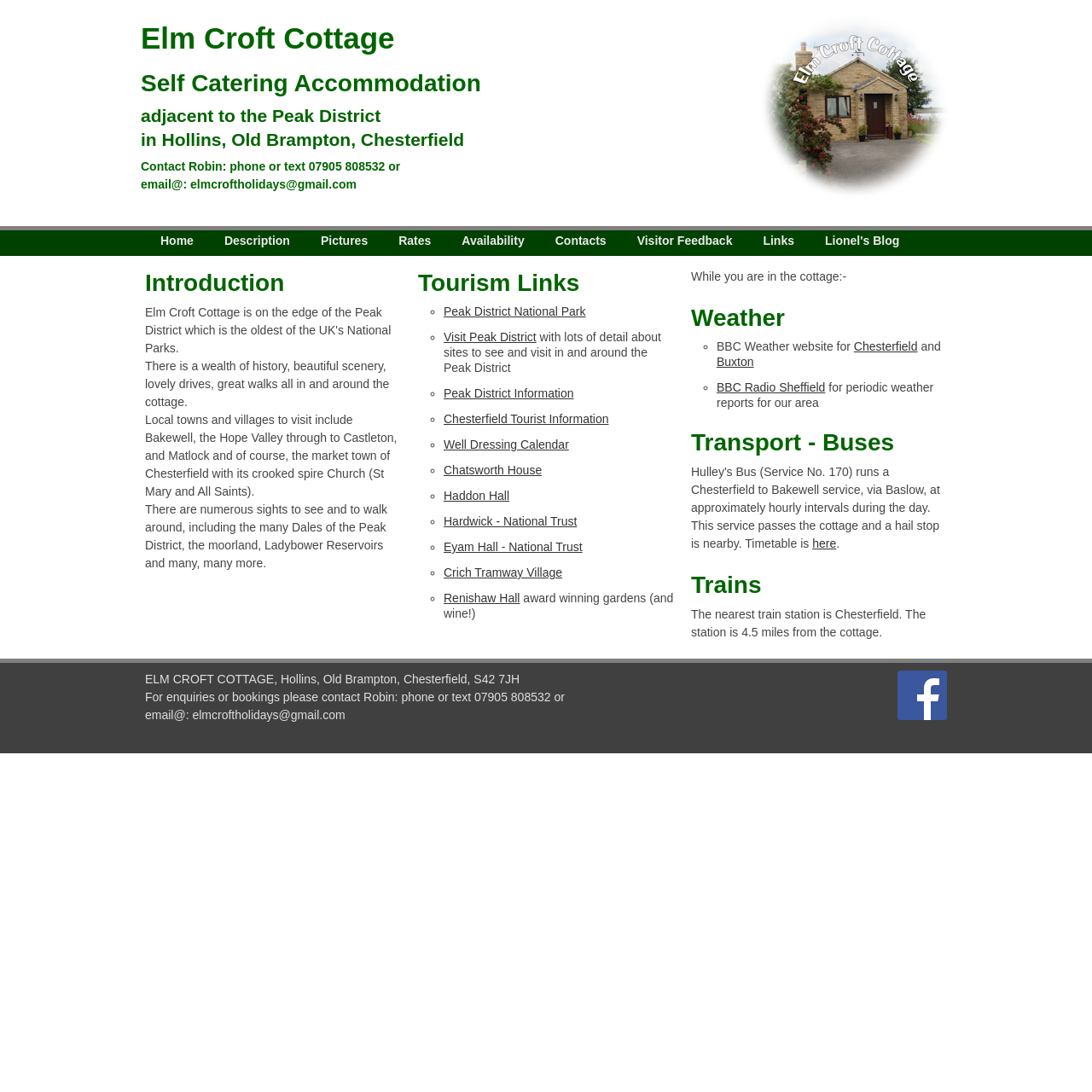How many links are there under 'Tourism Links'?
Refer to the image and provide a one-word or short phrase answer.

9